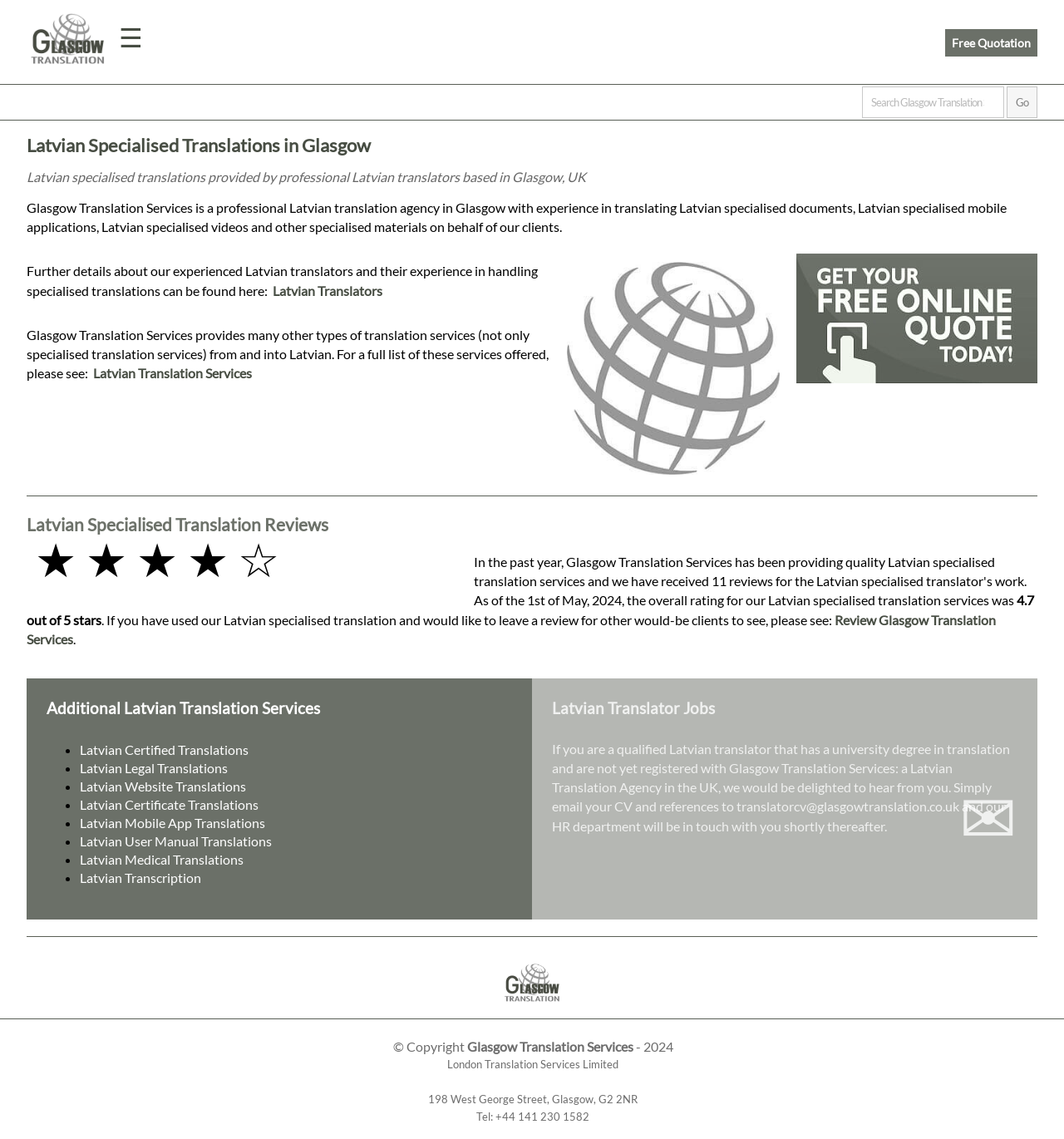With reference to the screenshot, provide a detailed response to the question below:
What is the name of the translation agency?

I found the answer by looking at the top of the webpage, where the logo and the name of the agency are displayed. The name 'Glasgow Translation Services' is written in a prominent font, indicating that it is the name of the agency.